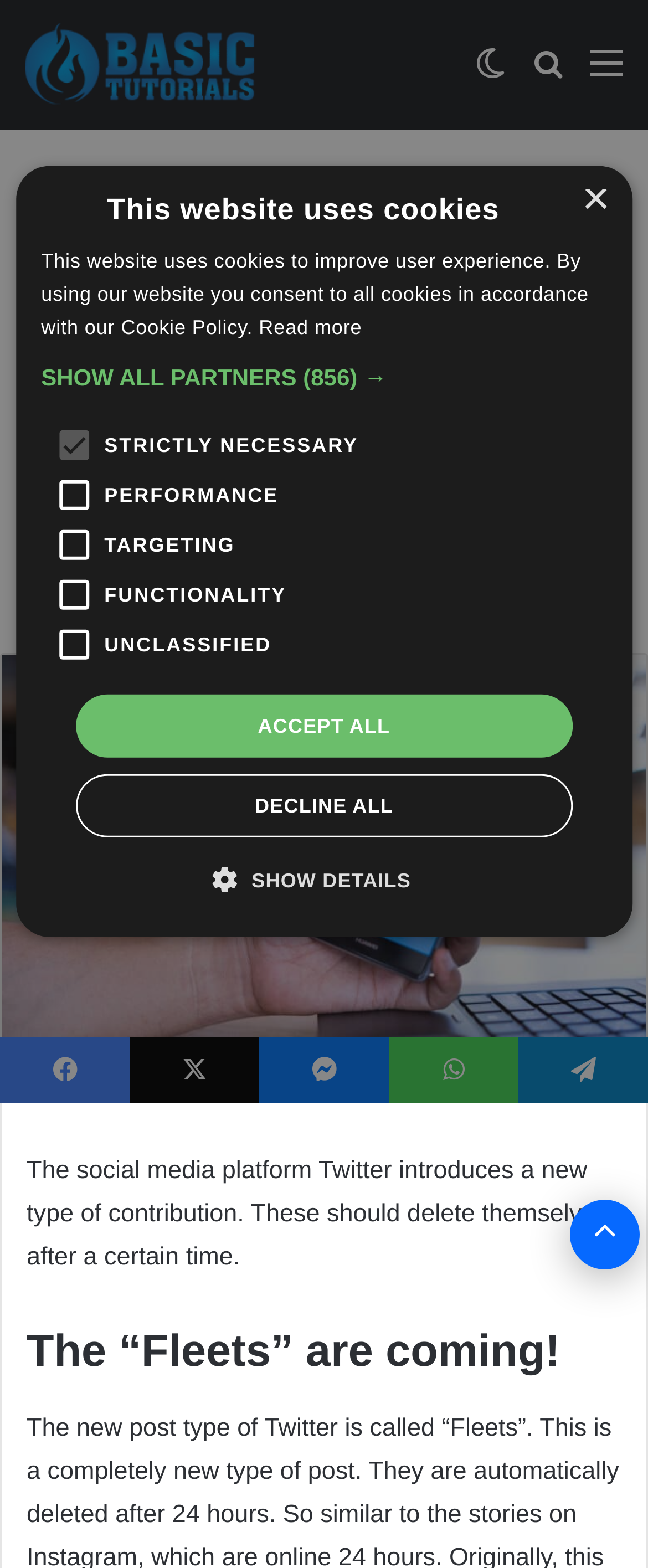Please locate the bounding box coordinates of the element that should be clicked to achieve the given instruction: "Search for something".

[0.821, 0.025, 0.872, 0.073]